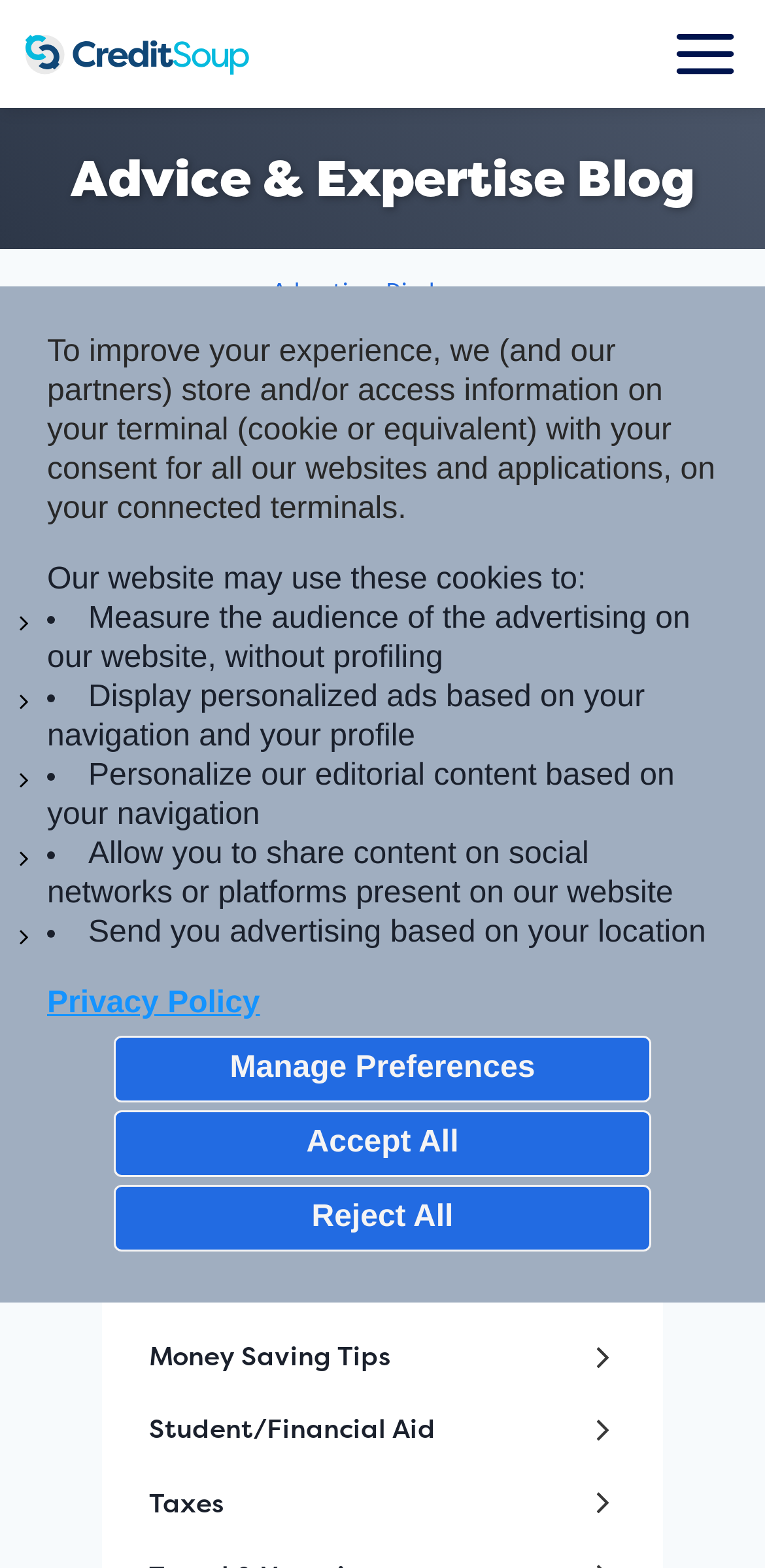Could you highlight the region that needs to be clicked to execute the instruction: "Read the blog 'Advice & Expertise Blog'"?

[0.034, 0.069, 0.966, 0.159]